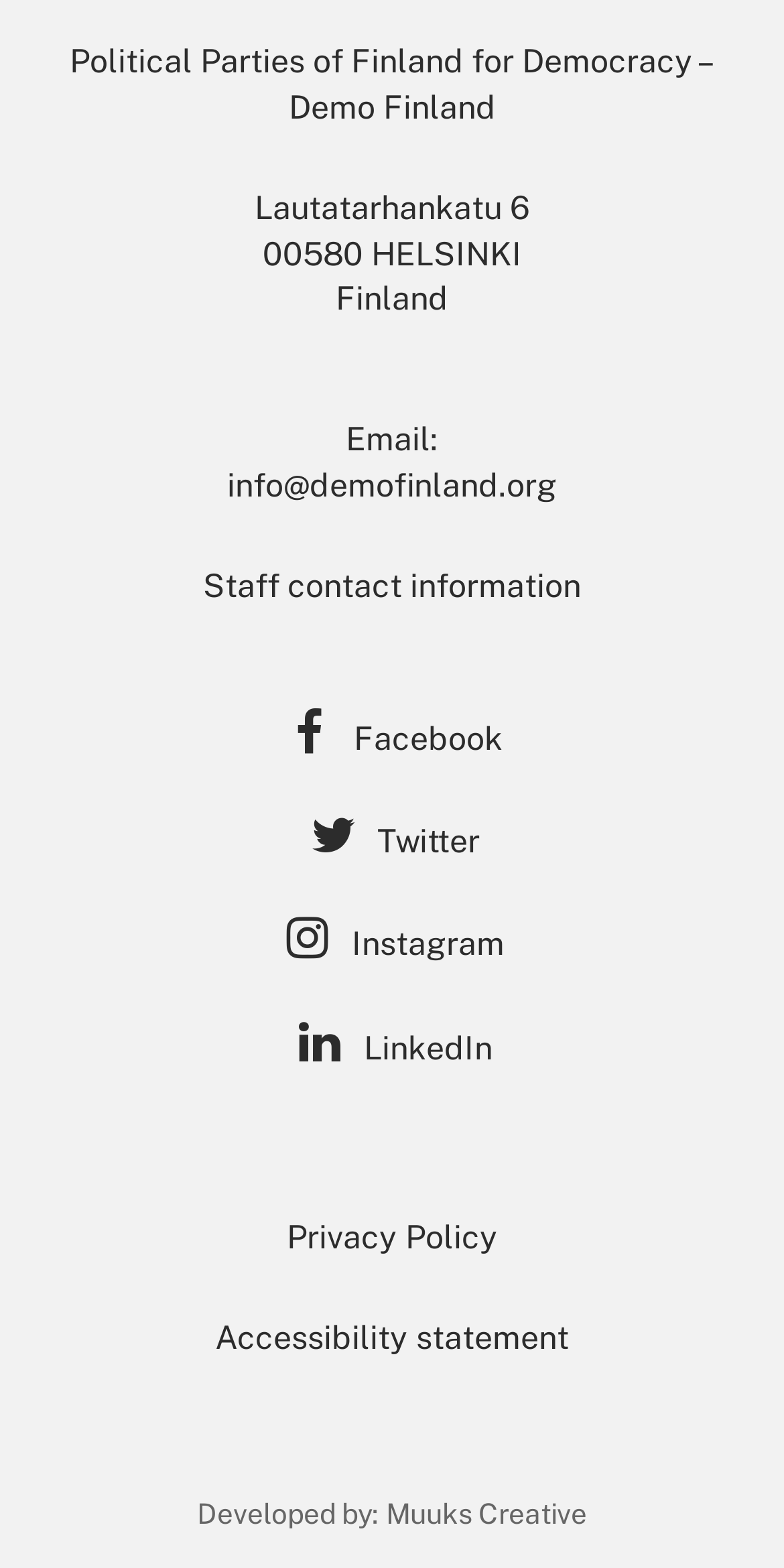Please give a short response to the question using one word or a phrase:
What is the address of Demo Finland?

Lautatarhankatu 6, 00580 HELSINKI